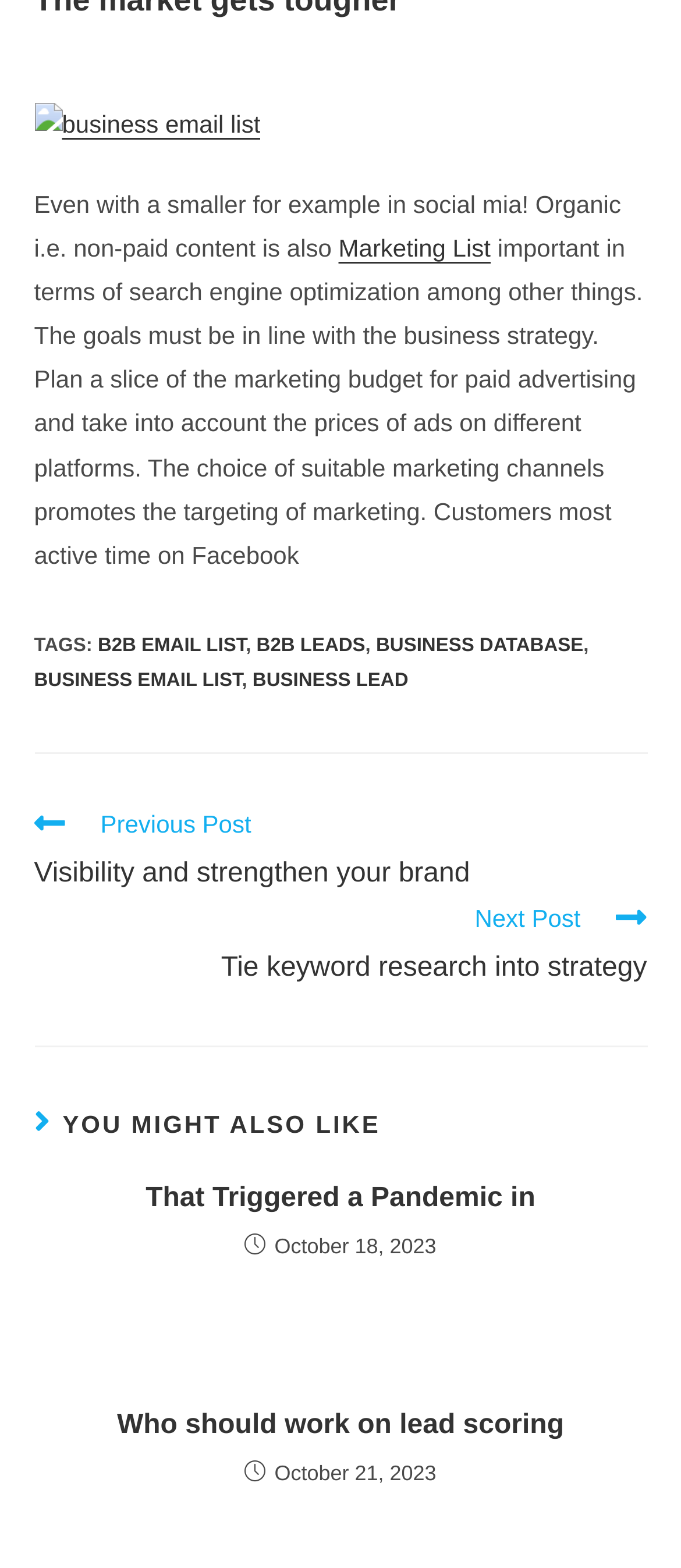Identify the bounding box coordinates of the area you need to click to perform the following instruction: "View previous post".

[0.05, 0.514, 0.95, 0.574]